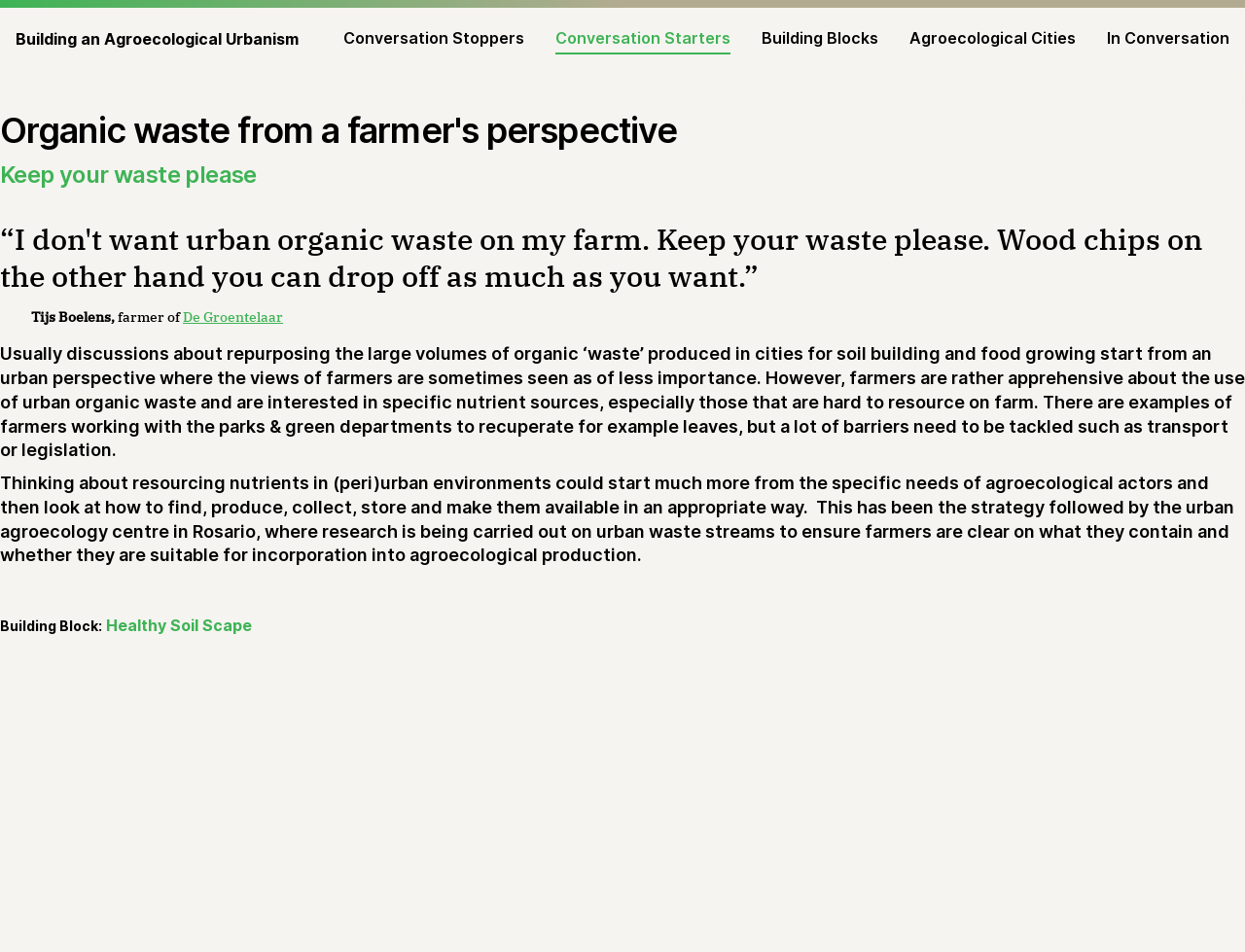Please provide the bounding box coordinates in the format (top-left x, top-left y, bottom-right x, bottom-right y). Remember, all values are floating point numbers between 0 and 1. What is the bounding box coordinate of the region described as: Healthy Soil Scape

[0.085, 0.647, 0.202, 0.667]